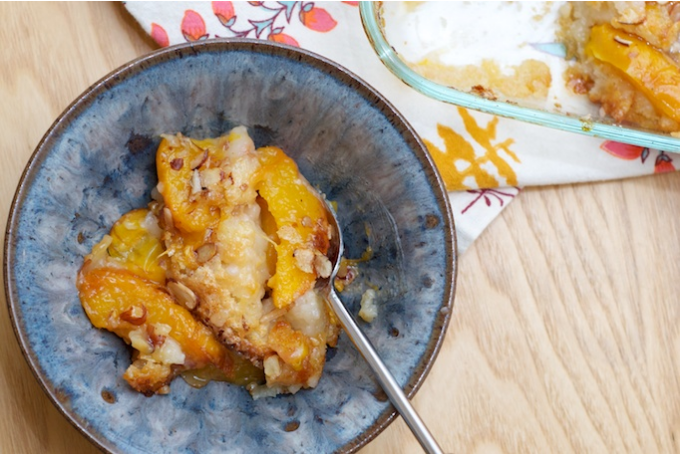Describe every significant element in the image thoroughly.

This delightful image features a serving of nectarine brown butter cobbler, beautifully presented in a rustic, blue ceramic bowl. The golden slices of nectarines are visibly caramelized, resting atop a soft, buttery cake base, and topped with a sprinkle of crispy, toasted nuts that add texture and depth to the dish. In the background, a glass dish reveals the remaining cobbler, inviting further servings. This warm dessert is perfect for sharing, and is mentioned to serve 6 to 8 people, making it an ideal choice for gatherings. A floral-patterned linen underneath adds a touch of color and charm, enhancing the cozy, homemade feel of this delicious treat.